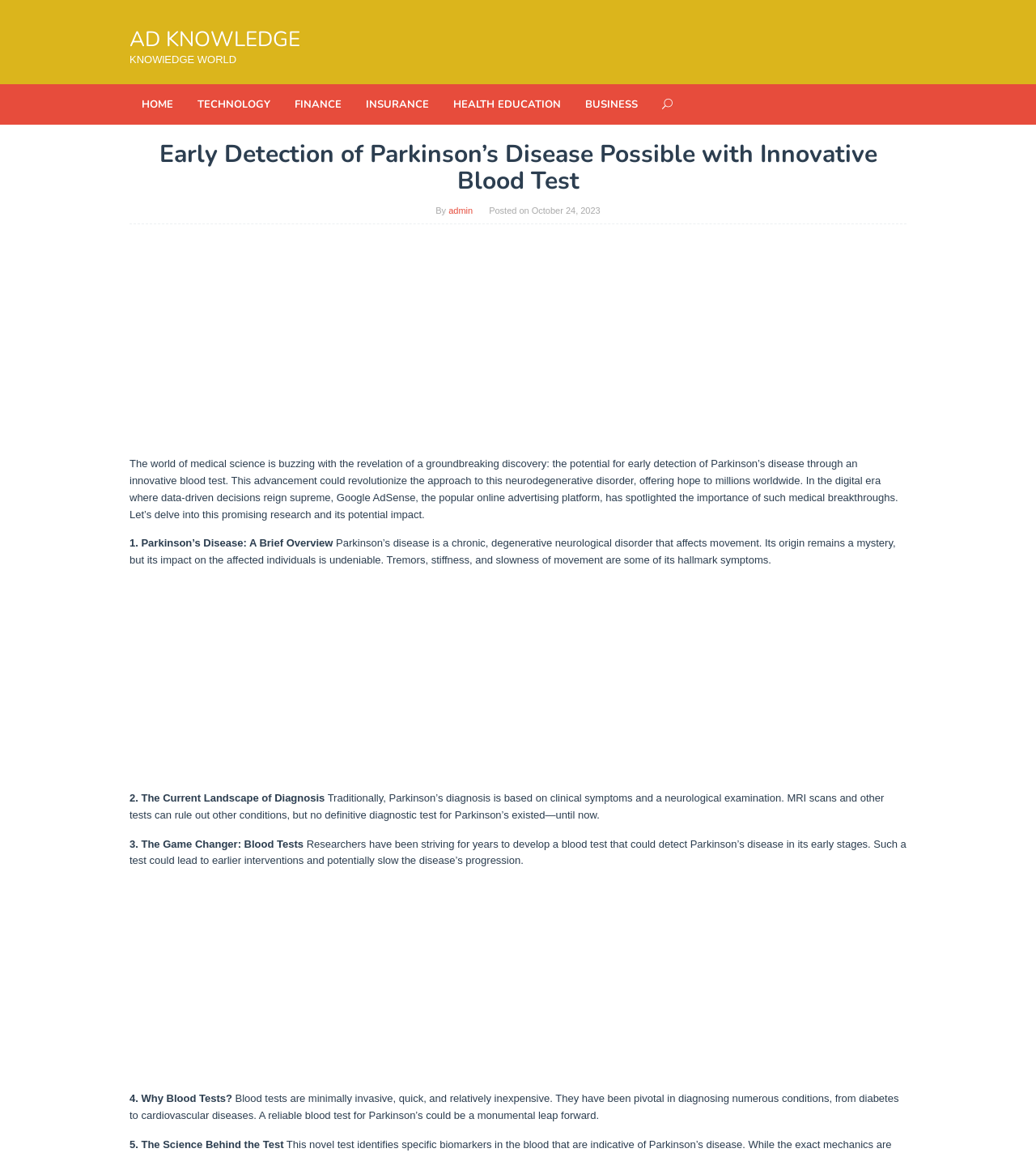What is the current method of diagnosing Parkinson's disease?
Answer the question with a single word or phrase, referring to the image.

Clinical symptoms and neurological examination